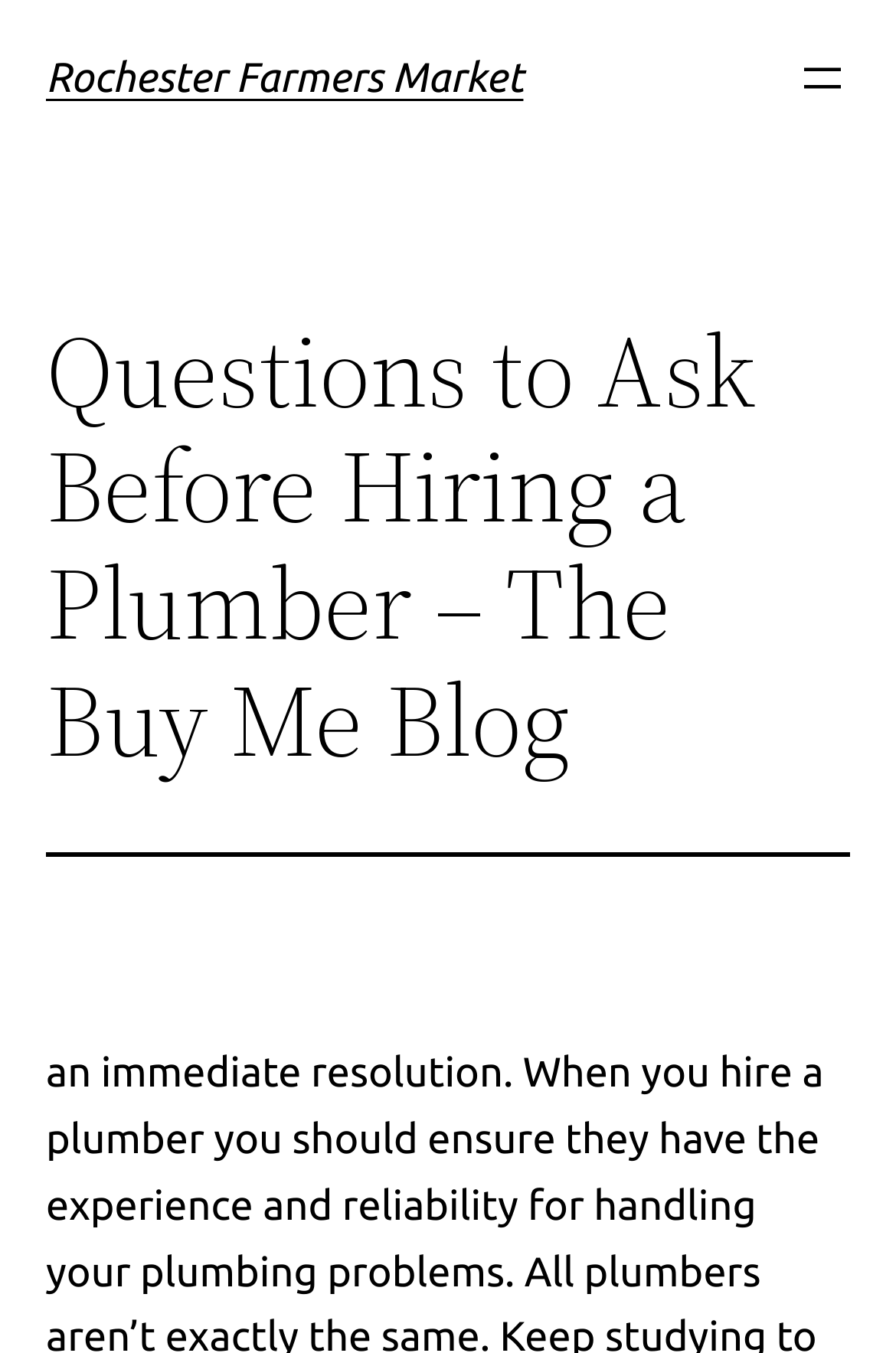Given the webpage screenshot, identify the bounding box of the UI element that matches this description: "aria-label="Open menu"".

[0.887, 0.038, 0.949, 0.079]